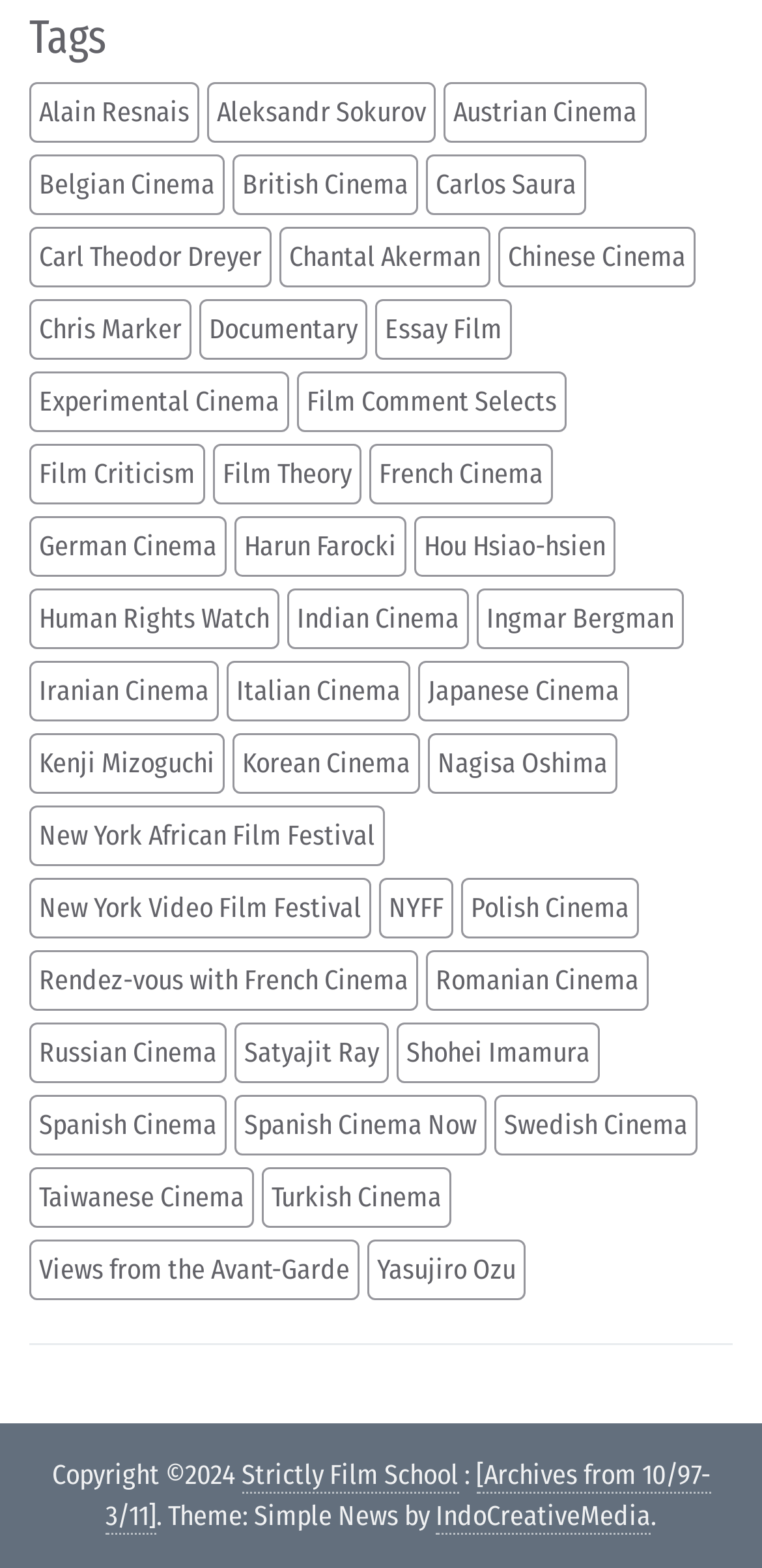Identify the bounding box coordinates of the clickable region required to complete the instruction: "Click on the link to IndoCreativeMedia". The coordinates should be given as four float numbers within the range of 0 and 1, i.e., [left, top, right, bottom].

[0.572, 0.956, 0.854, 0.979]